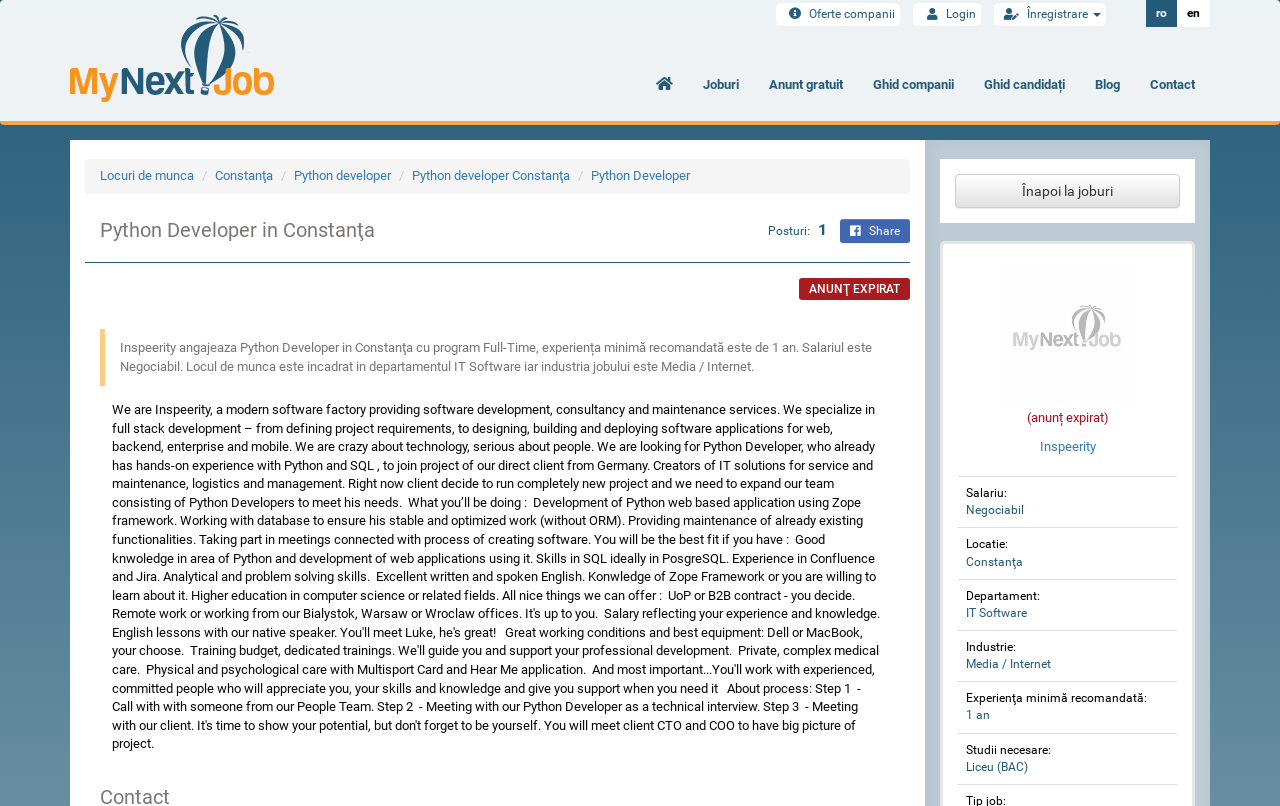Please identify the bounding box coordinates of the region to click in order to complete the given instruction: "Click on the 'Anunt gratuit' link". The coordinates should be four float numbers between 0 and 1, i.e., [left, top, right, bottom].

[0.589, 0.074, 0.67, 0.136]